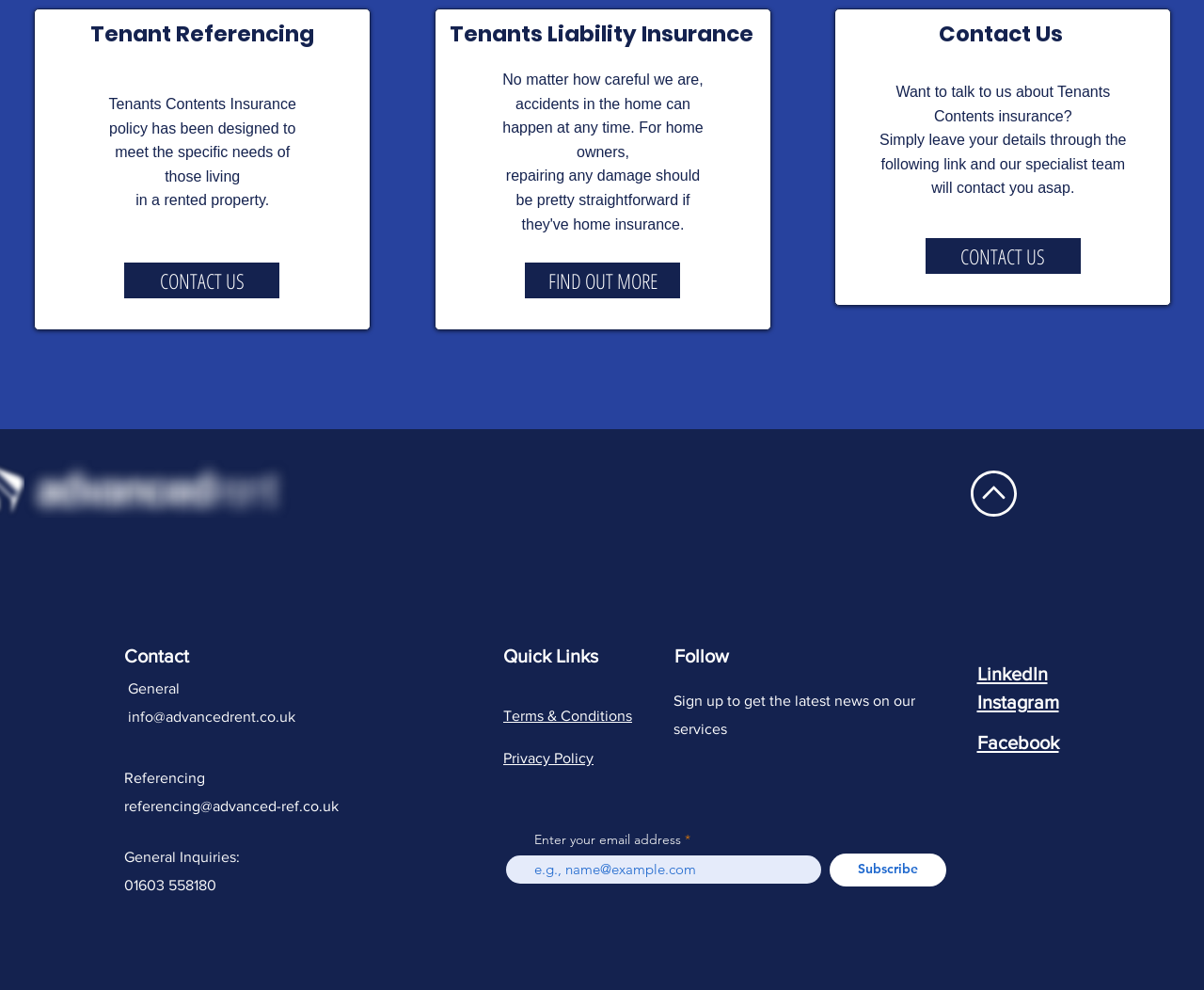From the screenshot, find the bounding box of the UI element matching this description: "name="email" placeholder="e.g., name@example.com"". Supply the bounding box coordinates in the form [left, top, right, bottom], each a float between 0 and 1.

[0.42, 0.864, 0.682, 0.892]